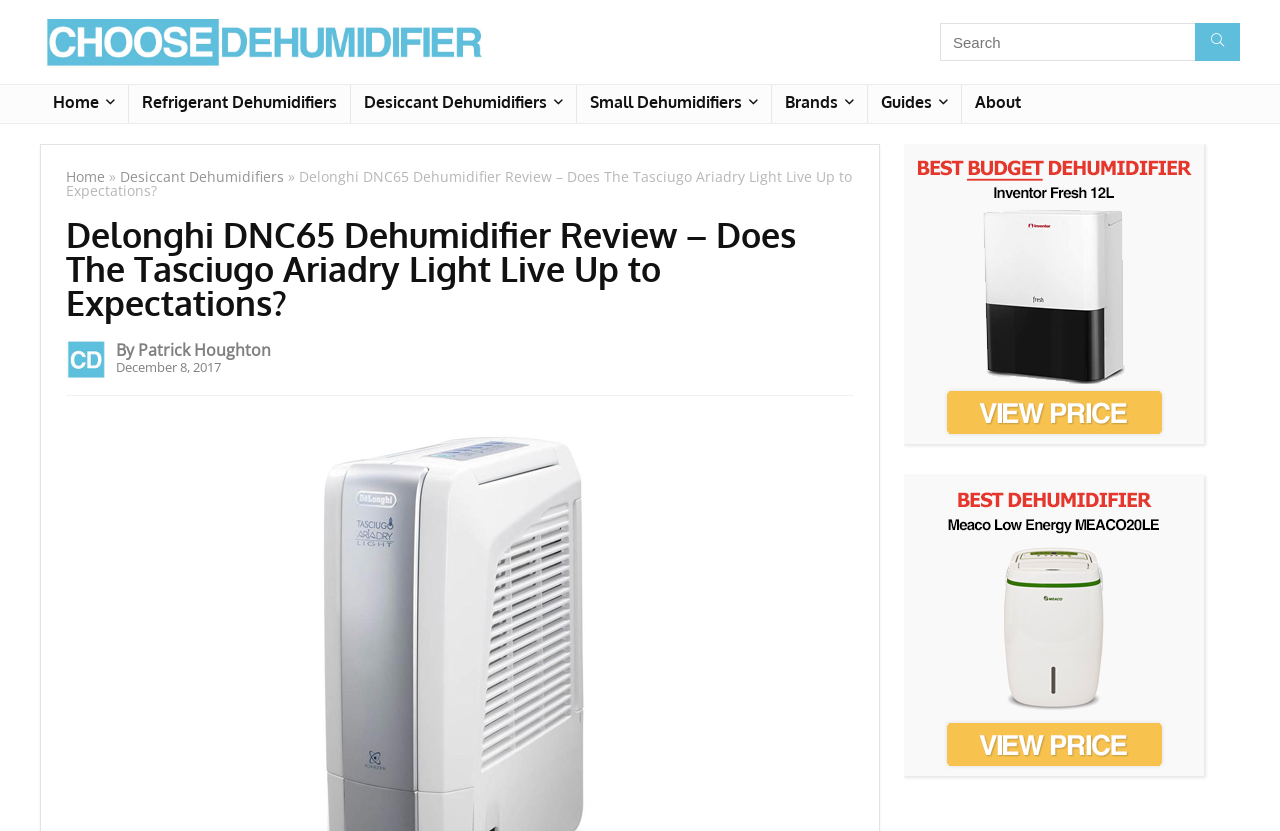When was the review published?
Deliver a detailed and extensive answer to the question.

The publication date of the review is mentioned at the top of the page, below the title. The text 'December 8, 2017' indicates that the review was published on this date.